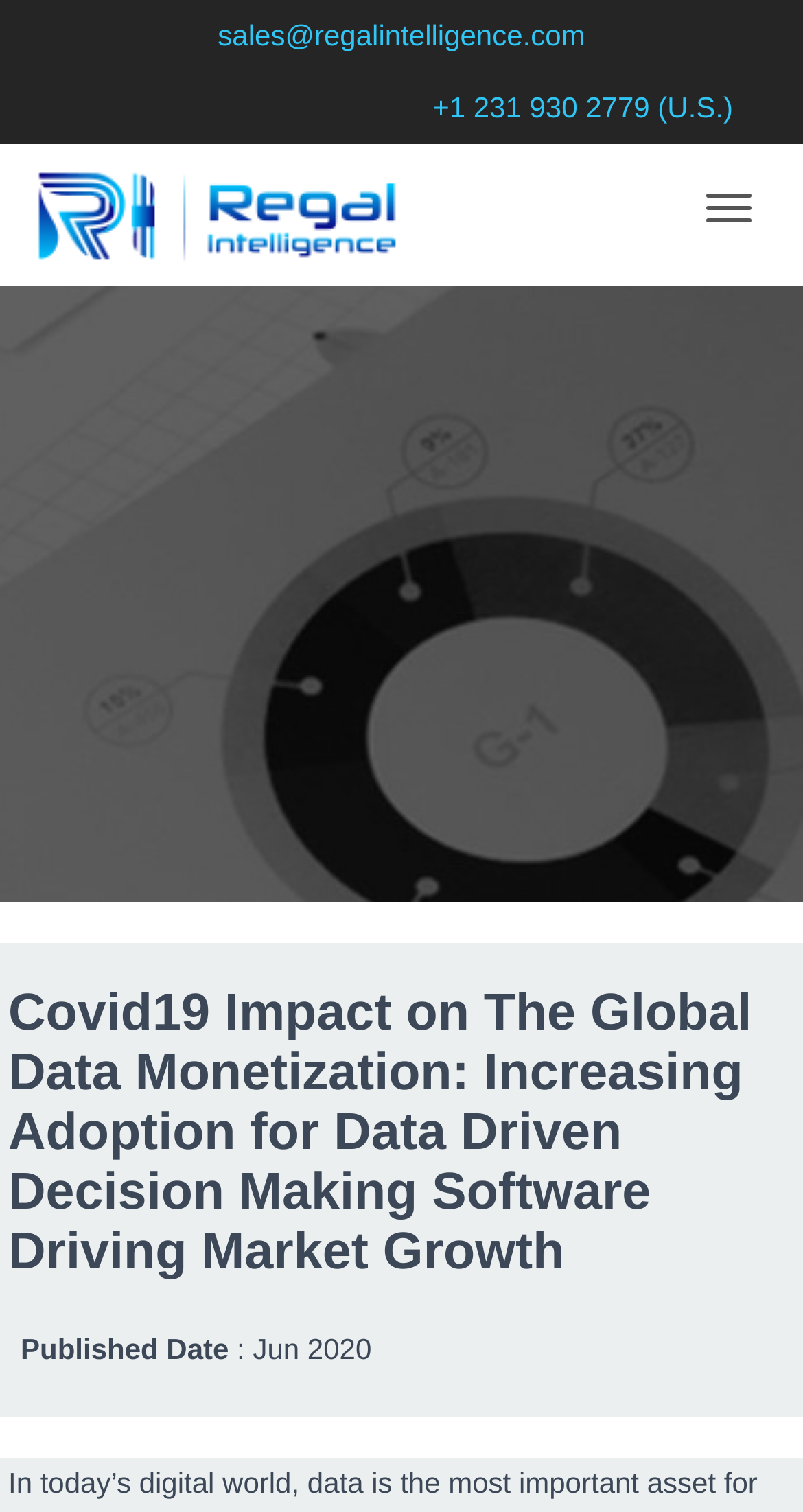Using the provided description +1 231 930 2779 (U.S.), find the bounding box coordinates for the UI element. Provide the coordinates in (top-left x, top-left y, bottom-right x, bottom-right y) format, ensuring all values are between 0 and 1.

[0.539, 0.06, 0.913, 0.082]